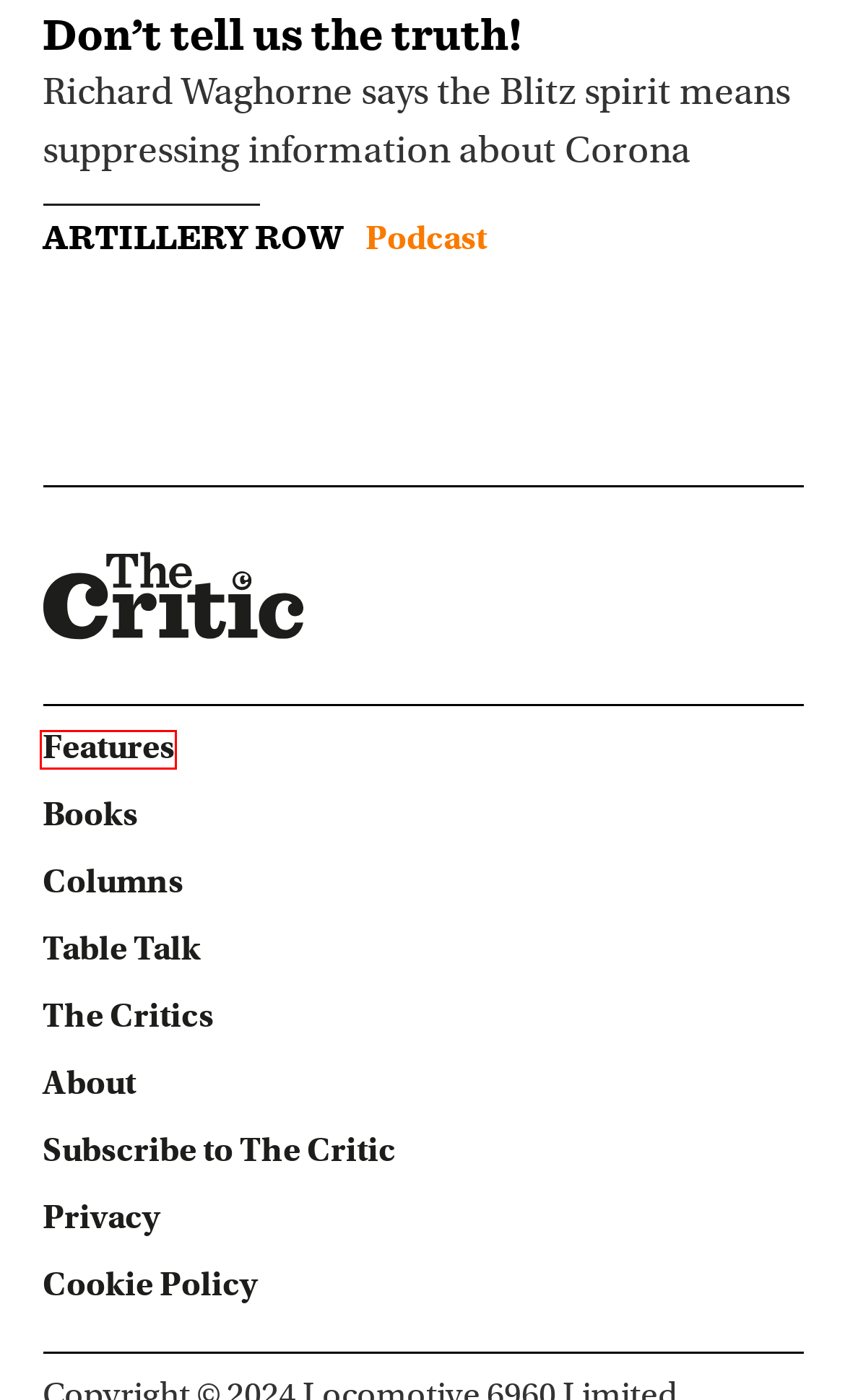Examine the screenshot of a webpage with a red bounding box around a UI element. Select the most accurate webpage description that corresponds to the new page after clicking the highlighted element. Here are the choices:
A. Category: Table Talk | The Critic Magazine
B. Category: The Critics | The Critic Magazine
C. The Critic | Britain’s most civilised magazine
D. PRINT – The Critic
E. Category: Books | The Critic Magazine
F. Category: Columns | The Critic Magazine
G. About The Critic | The Critic Magazine
H. Category: Features | The Critic Magazine

H